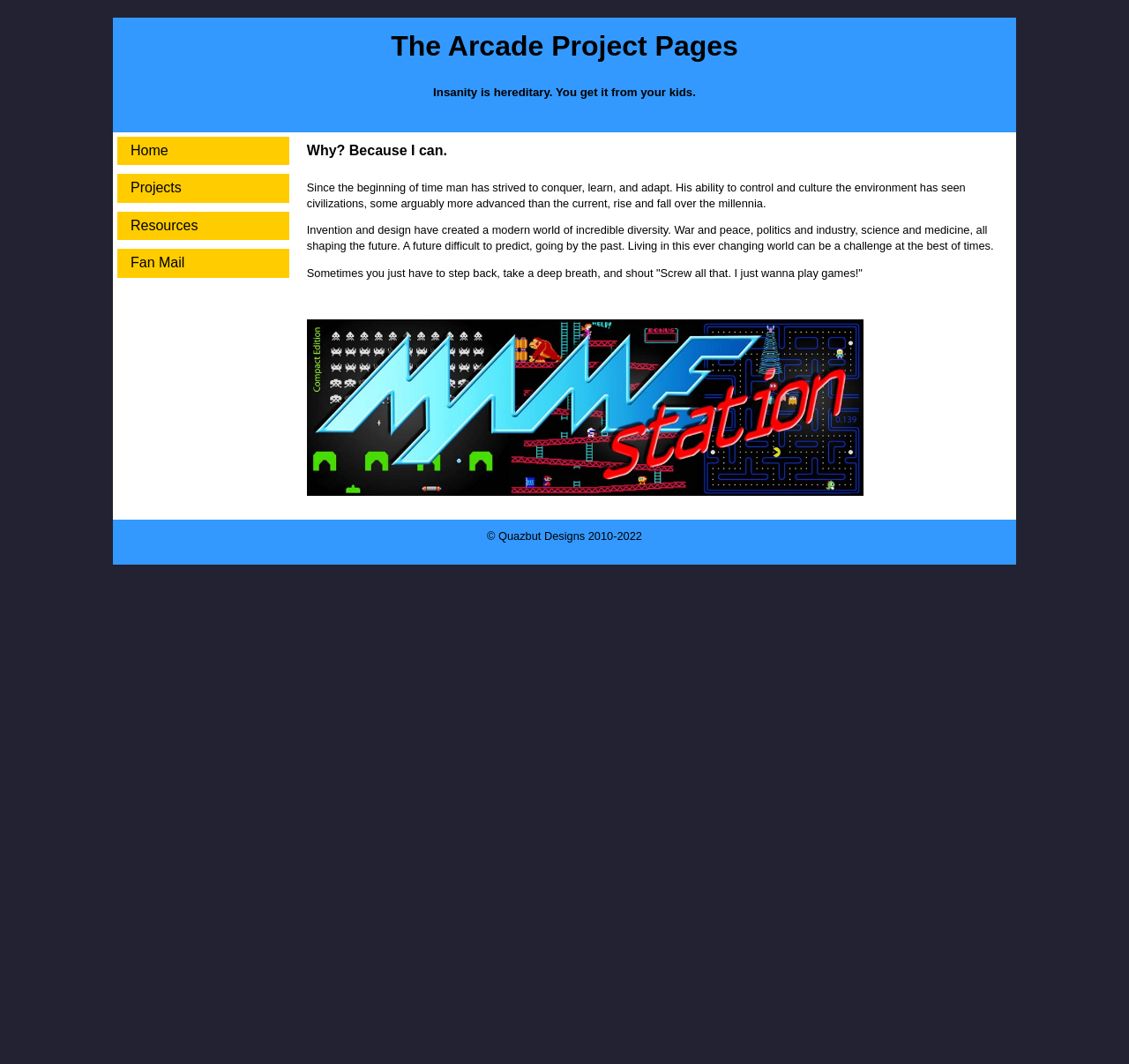Identify the bounding box coordinates of the HTML element based on this description: "Fan Mail".

[0.104, 0.234, 0.256, 0.261]